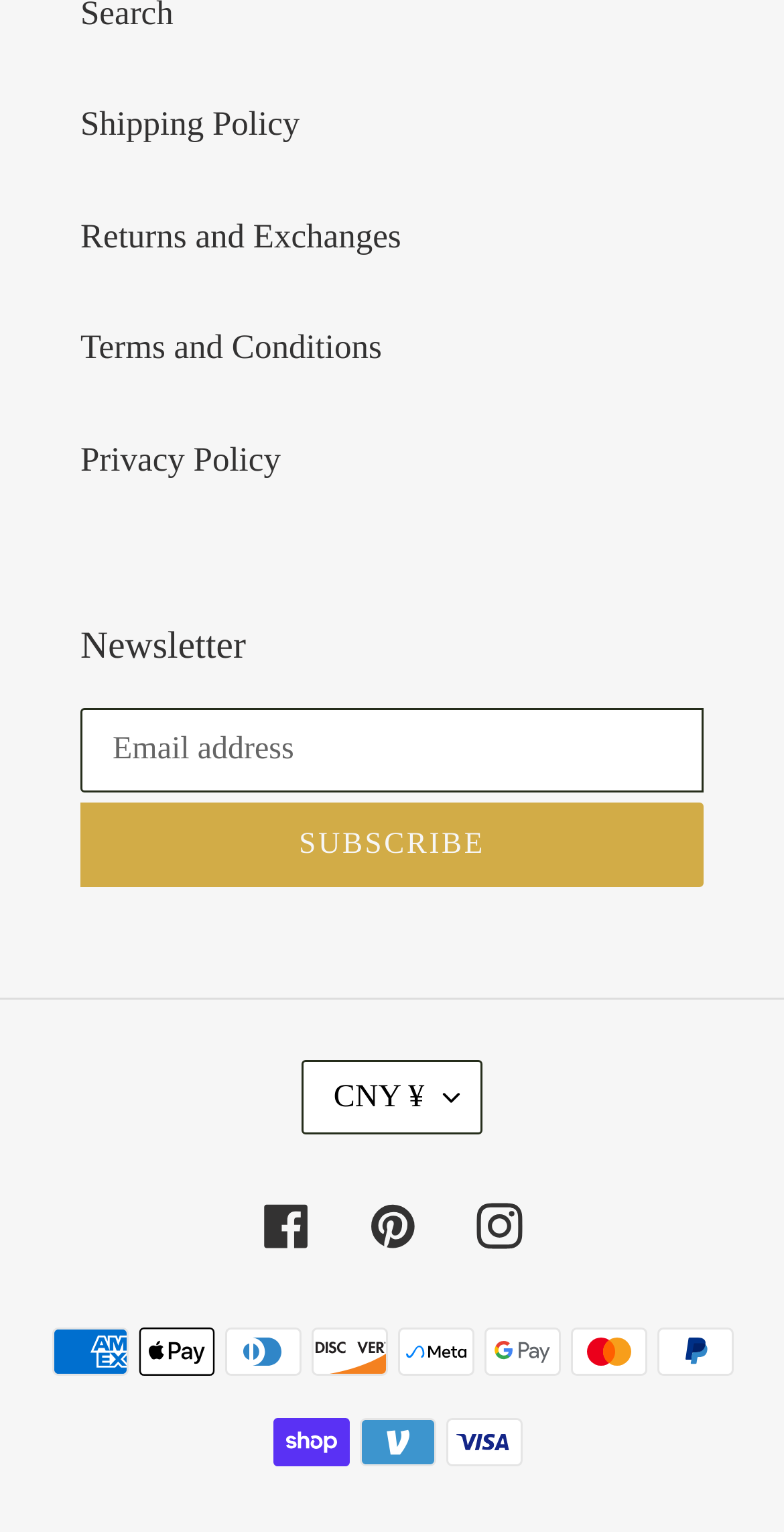Calculate the bounding box coordinates for the UI element based on the following description: "Instagram". Ensure the coordinates are four float numbers between 0 and 1, i.e., [left, top, right, bottom].

[0.606, 0.782, 0.665, 0.815]